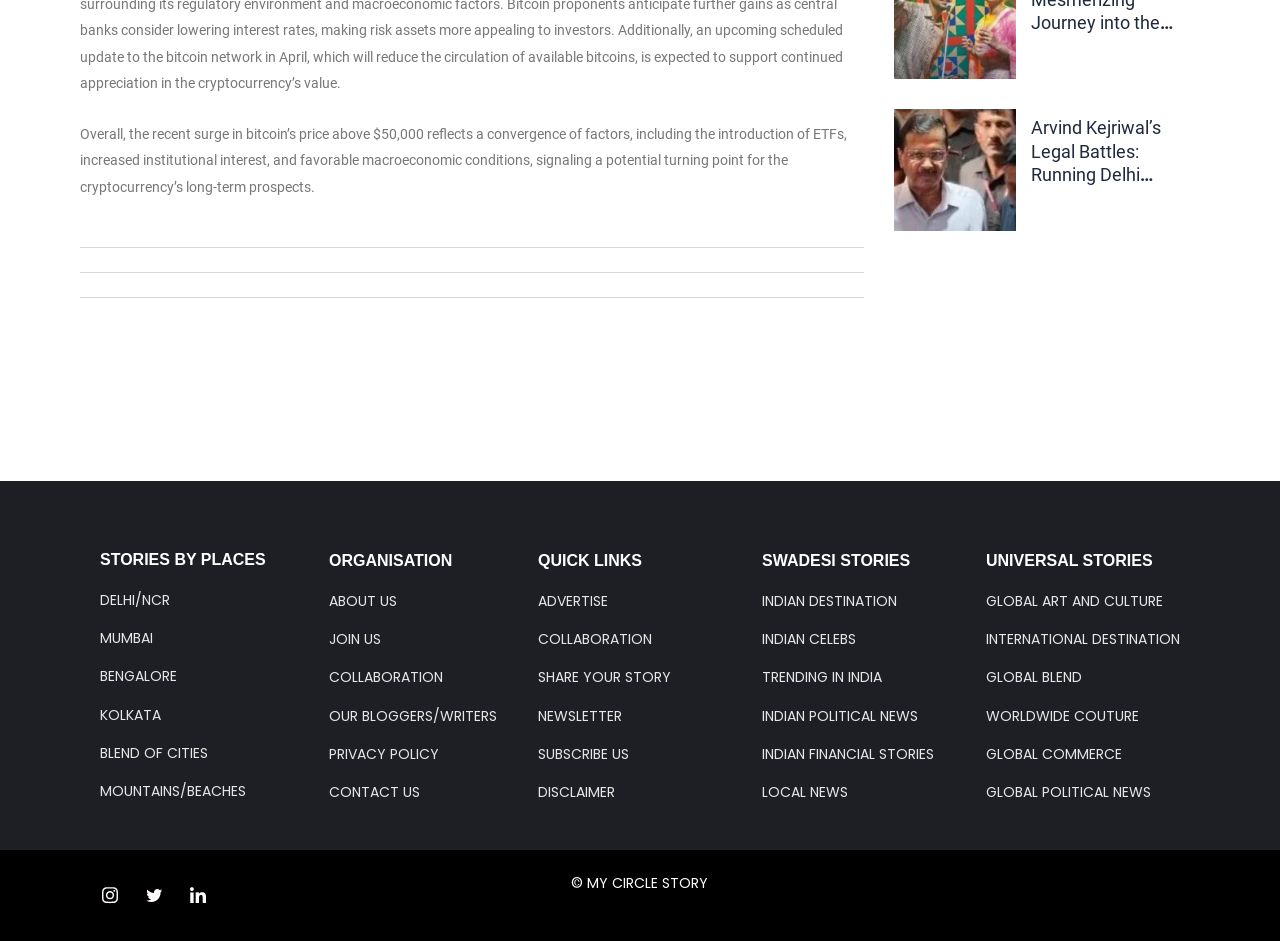Locate the bounding box coordinates of the element that needs to be clicked to carry out the instruction: "Discover Indian financial stories". The coordinates should be given as four float numbers ranging from 0 to 1, i.e., [left, top, right, bottom].

[0.595, 0.791, 0.755, 0.811]